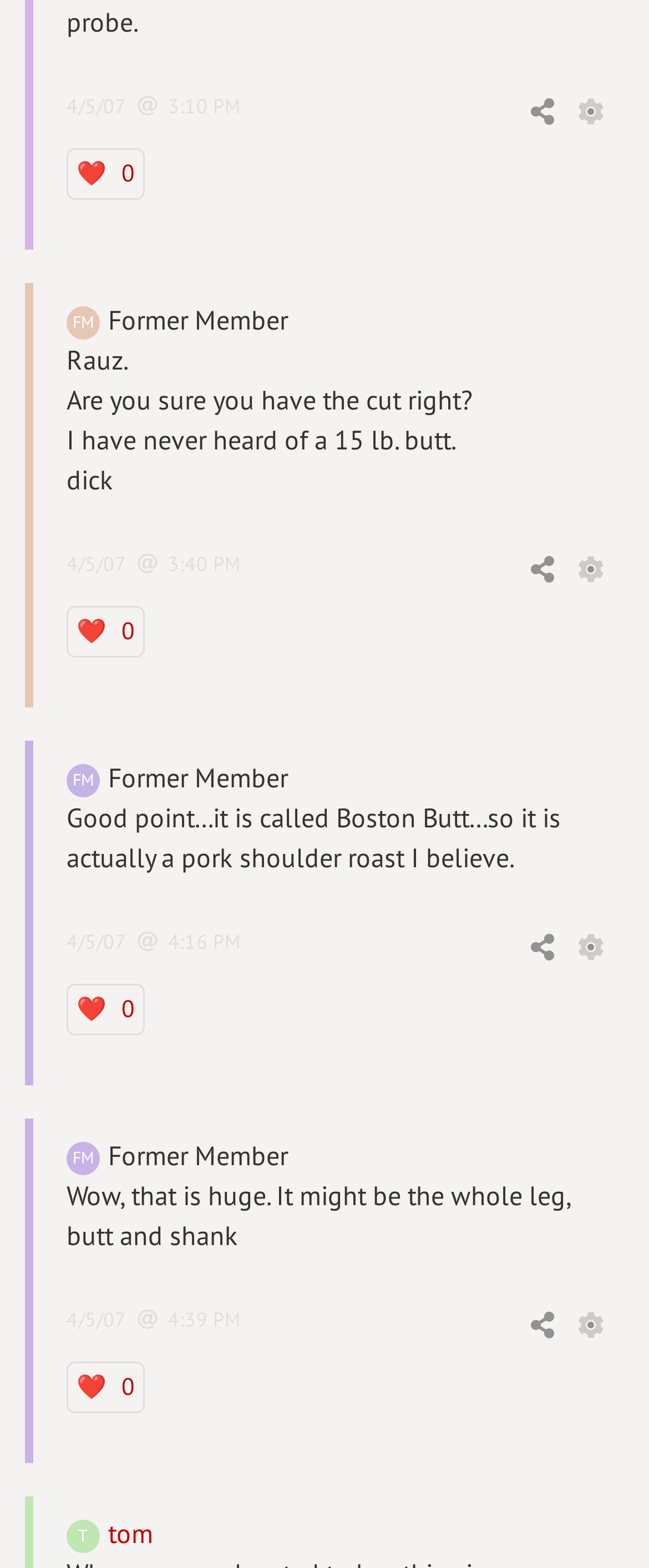Identify the bounding box coordinates for the region of the element that should be clicked to carry out the instruction: "Click the 'Manage' link". The bounding box coordinates should be four float numbers between 0 and 1, i.e., [left, top, right, bottom].

[0.885, 0.353, 0.936, 0.374]